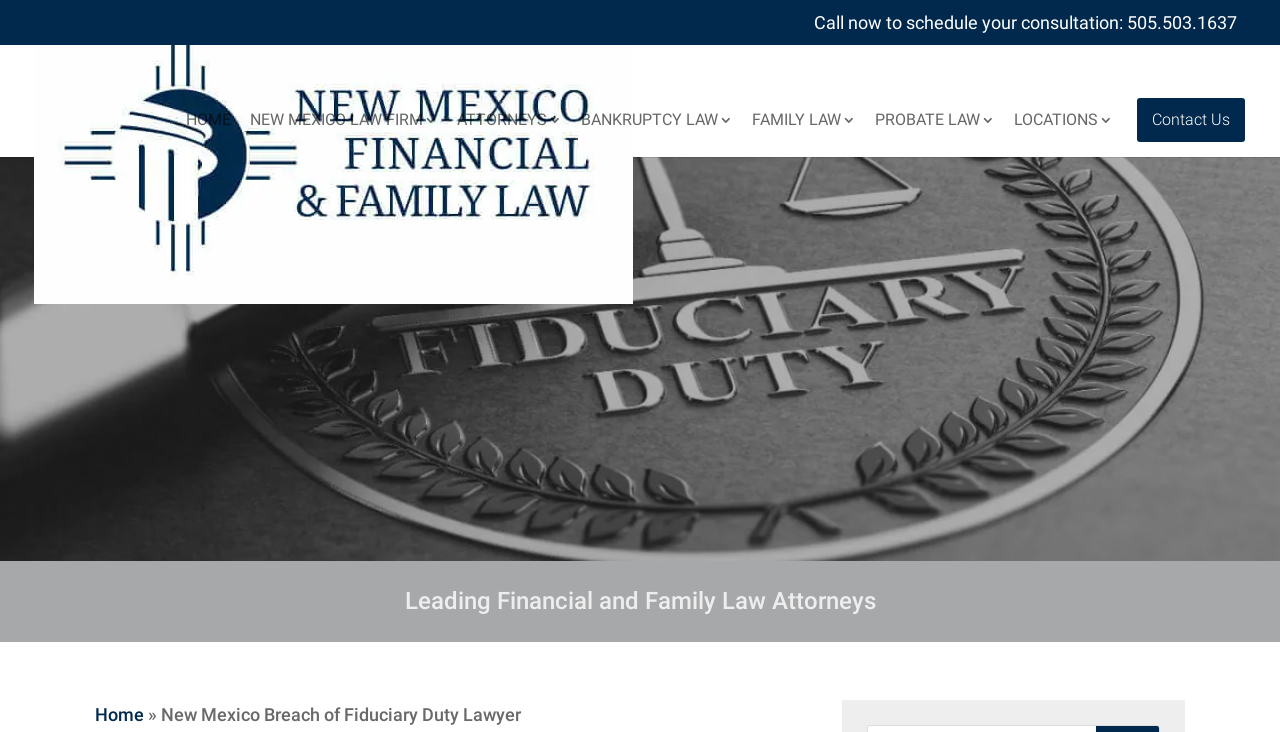Locate and extract the headline of this webpage.

New Mexico Breach of Fiduciary Duty Lawyer